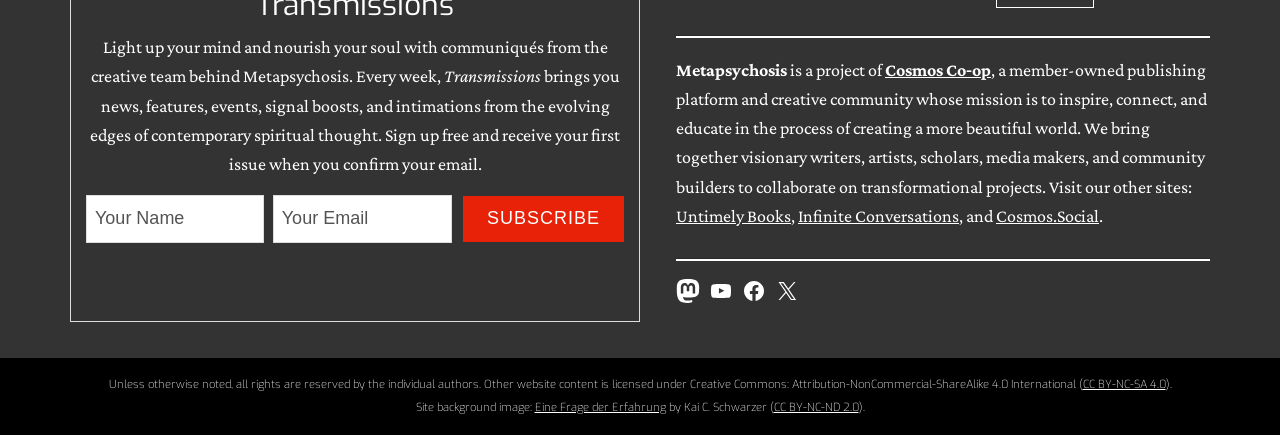Ascertain the bounding box coordinates for the UI element detailed here: "parent_node: First name="input_1.3" placeholder="Your Name"". The coordinates should be provided as [left, top, right, bottom] with each value being a float between 0 and 1.

[0.067, 0.449, 0.206, 0.558]